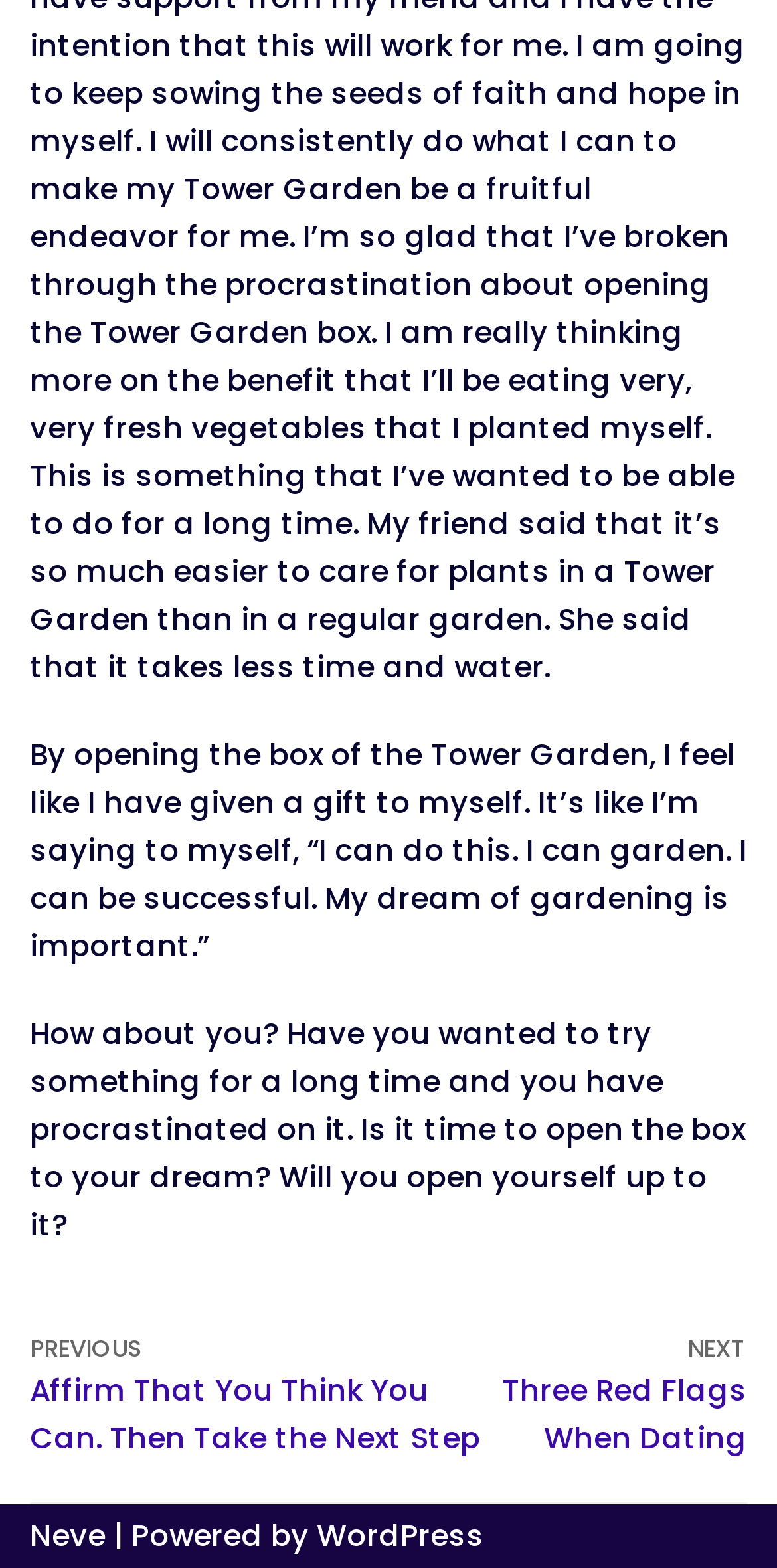What is the tone of the author's writing?
Use the screenshot to answer the question with a single word or phrase.

Reflective